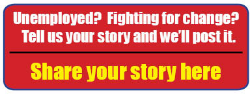List and describe all the prominent features within the image.

The image features a vibrant red button designed to encourage individuals to share their personal stories. The prominent text reads, "Unemployed? Fighting for change? Tell us your story and we’ll post it." This call to action is accompanied by a bright yellow section at the bottom that boldly states, "Share your story here." The engaging design aims to resonate with those who may be seeking support or looking to make a difference by voicing their experiences. This button serves as a platform for community storytelling, promoting solidarity and awareness around issues of unemployment and social change.